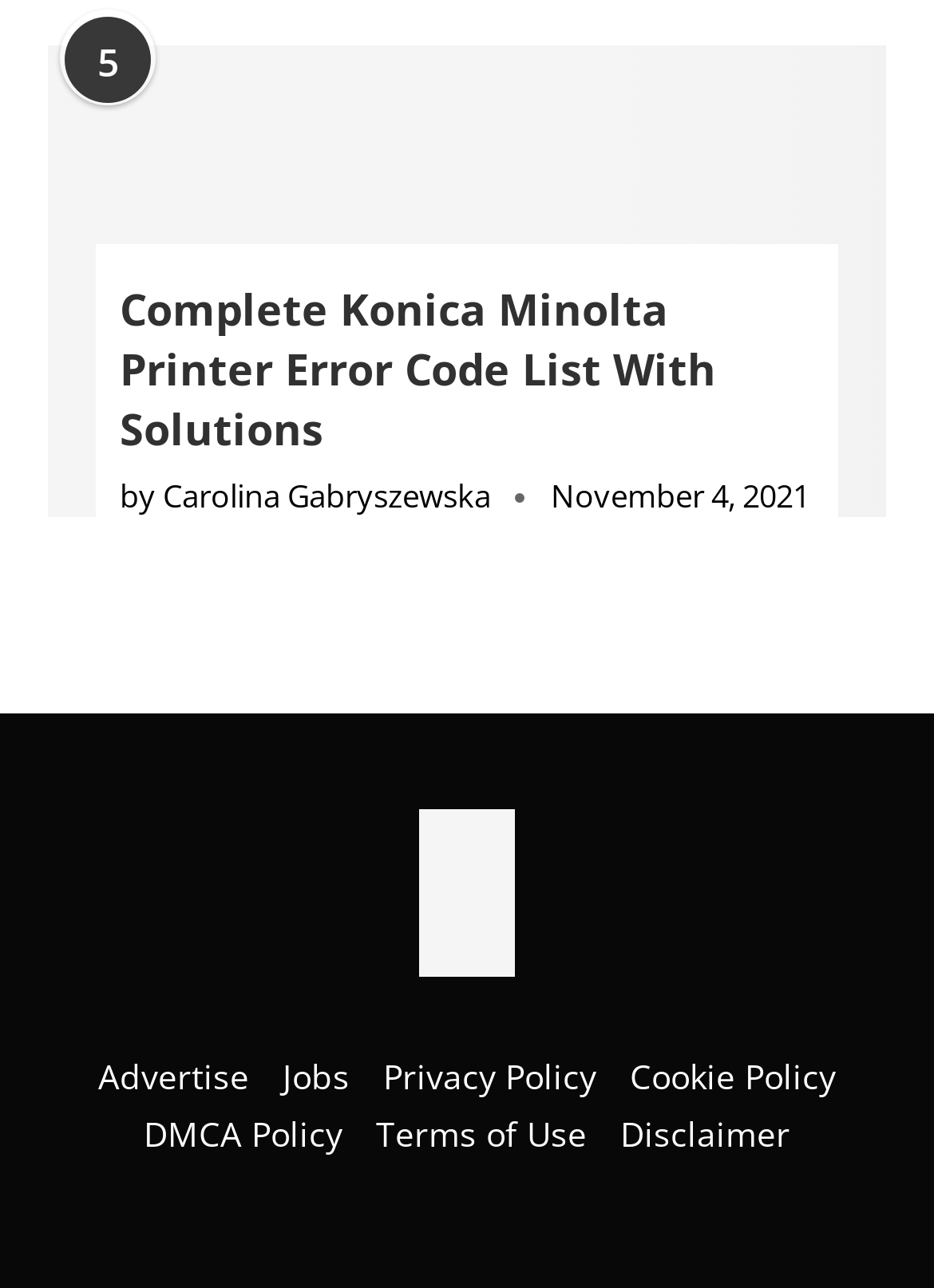Given the description of the UI element: "Cookie Policy", predict the bounding box coordinates in the form of [left, top, right, bottom], with each value being a float between 0 and 1.

[0.674, 0.818, 0.895, 0.853]